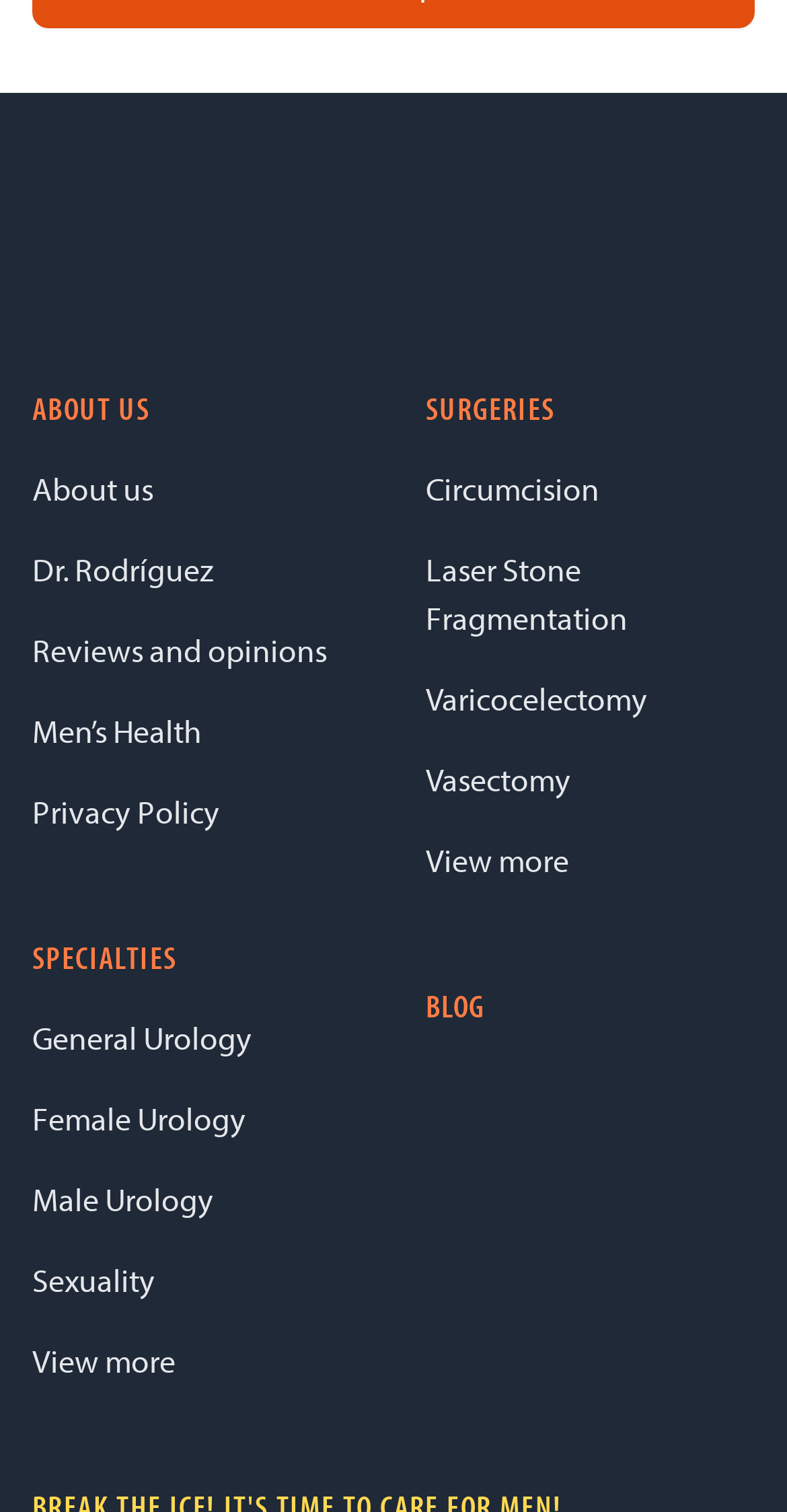Identify the bounding box for the element characterized by the following description: "Female Urology".

[0.041, 0.726, 0.313, 0.753]